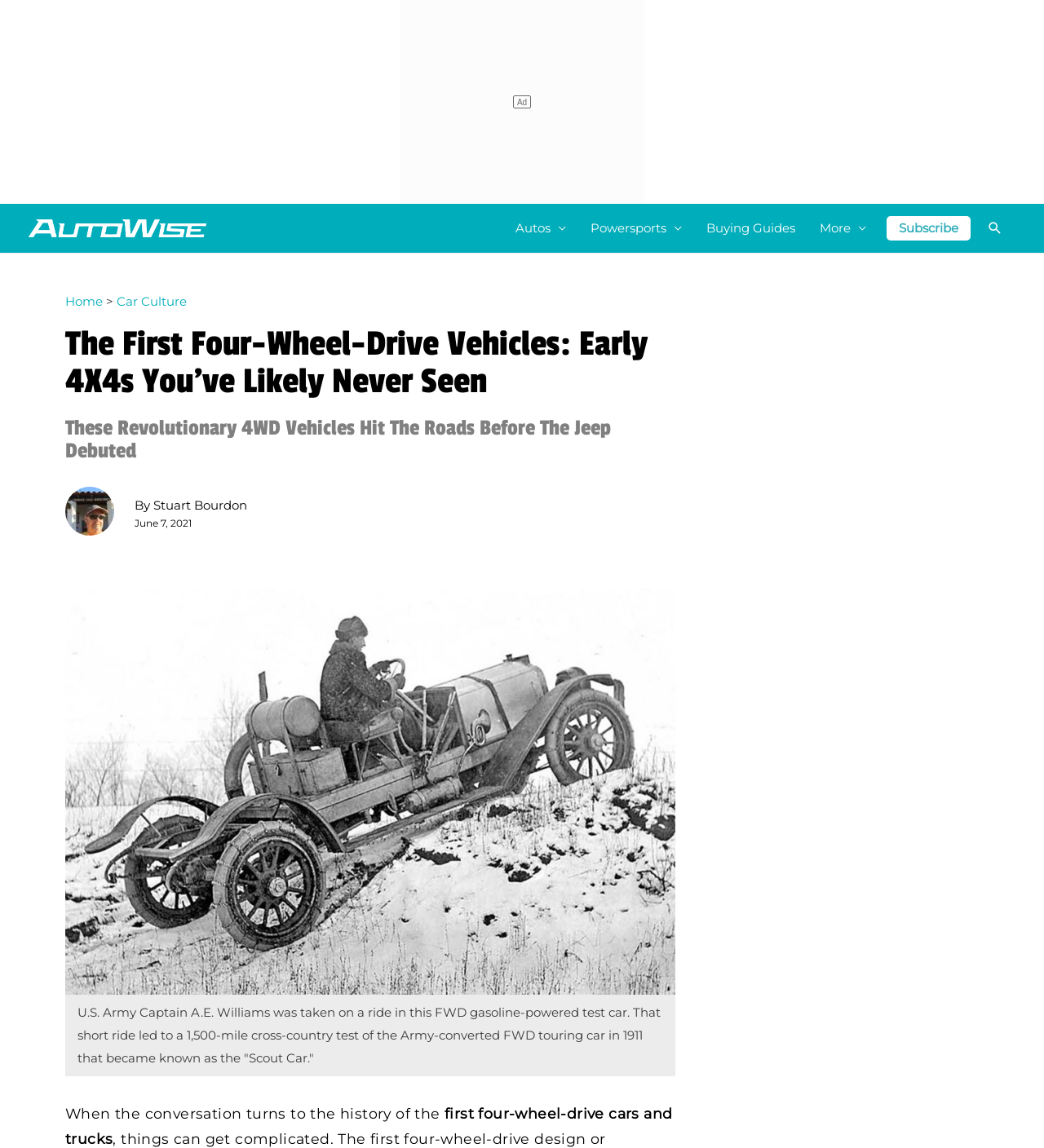Determine the main heading of the webpage and generate its text.

The First Four-Wheel-Drive Vehicles: Early 4X4s You’ve Likely Never Seen